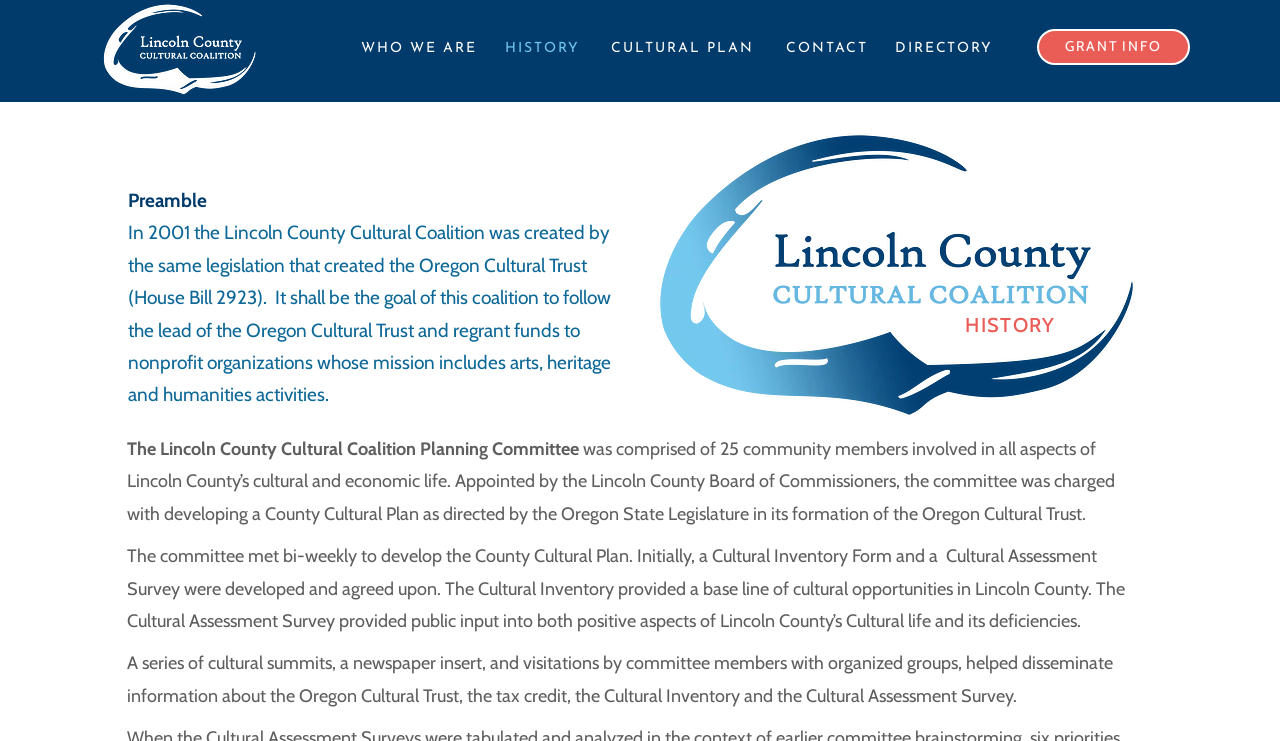Describe all the key features of the webpage in detail.

The webpage is about the Lincoln County Cultural Coalition, with a focus on its members. At the top left, there is a small white logo of LCCC. Below the logo, there are six links in a row, including "GRANT INFO", "WHO WE ARE", "HISTORY", "CULTURAL PLAN", "CONTACT", and "DIRECTORY". 

On the left side of the page, there is a section with a heading "Preamble" and a paragraph of text describing the creation of the Lincoln County Cultural Coalition in 2001.

The main content of the page is on the right side, which describes the Lincoln County Cultural Coalition Planning Committee. The committee consisted of 25 community members who developed a County Cultural Plan. There are three paragraphs of text explaining the committee's work, including developing a Cultural Inventory Form and a Cultural Assessment Survey, and disseminating information about the Oregon Cultural Trust.

Above the main content, there is a link "HISTORY" in a larger font, which seems to be a heading for the section below.